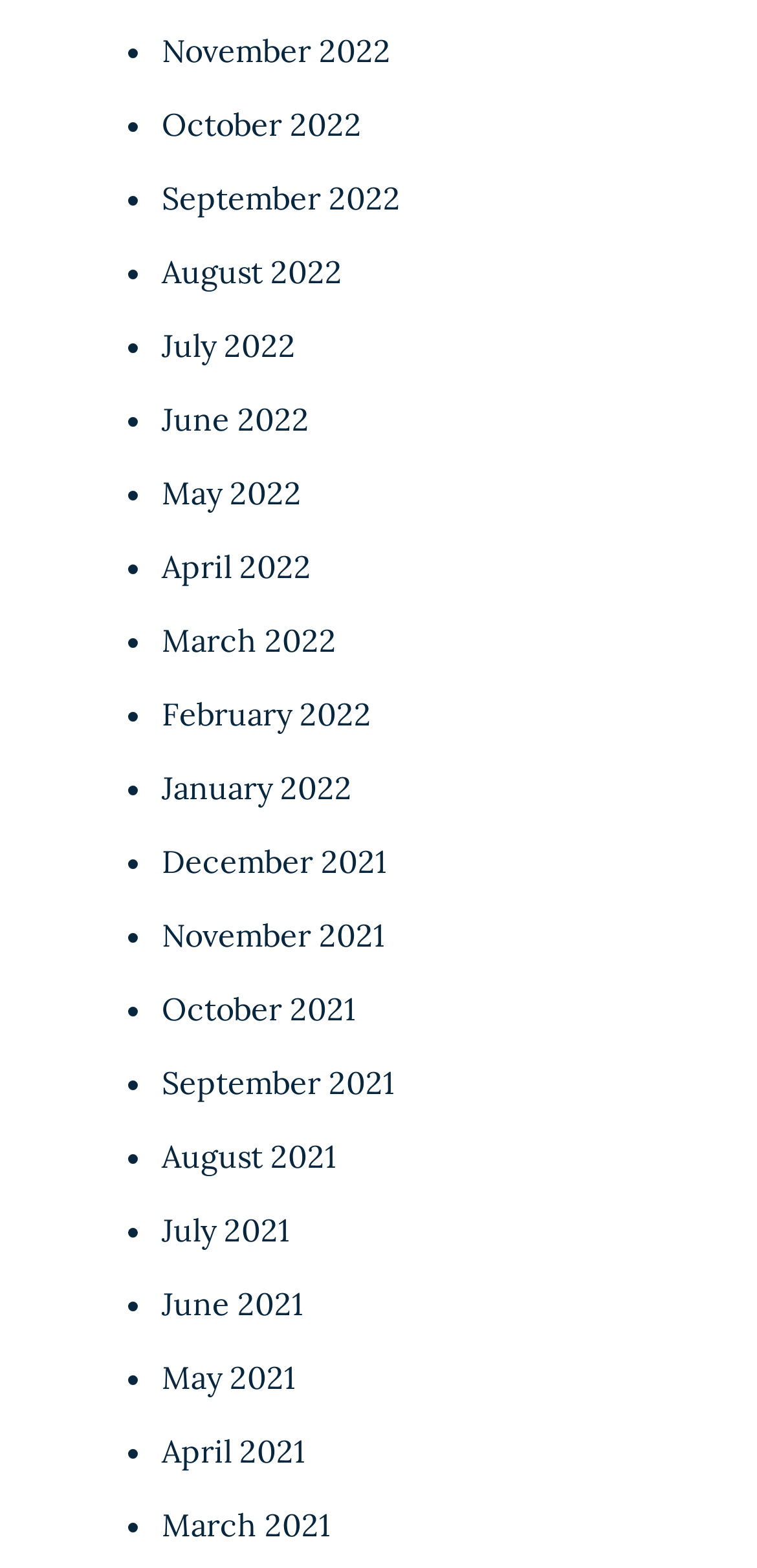Respond with a single word or phrase:
What is the latest month listed?

November 2022